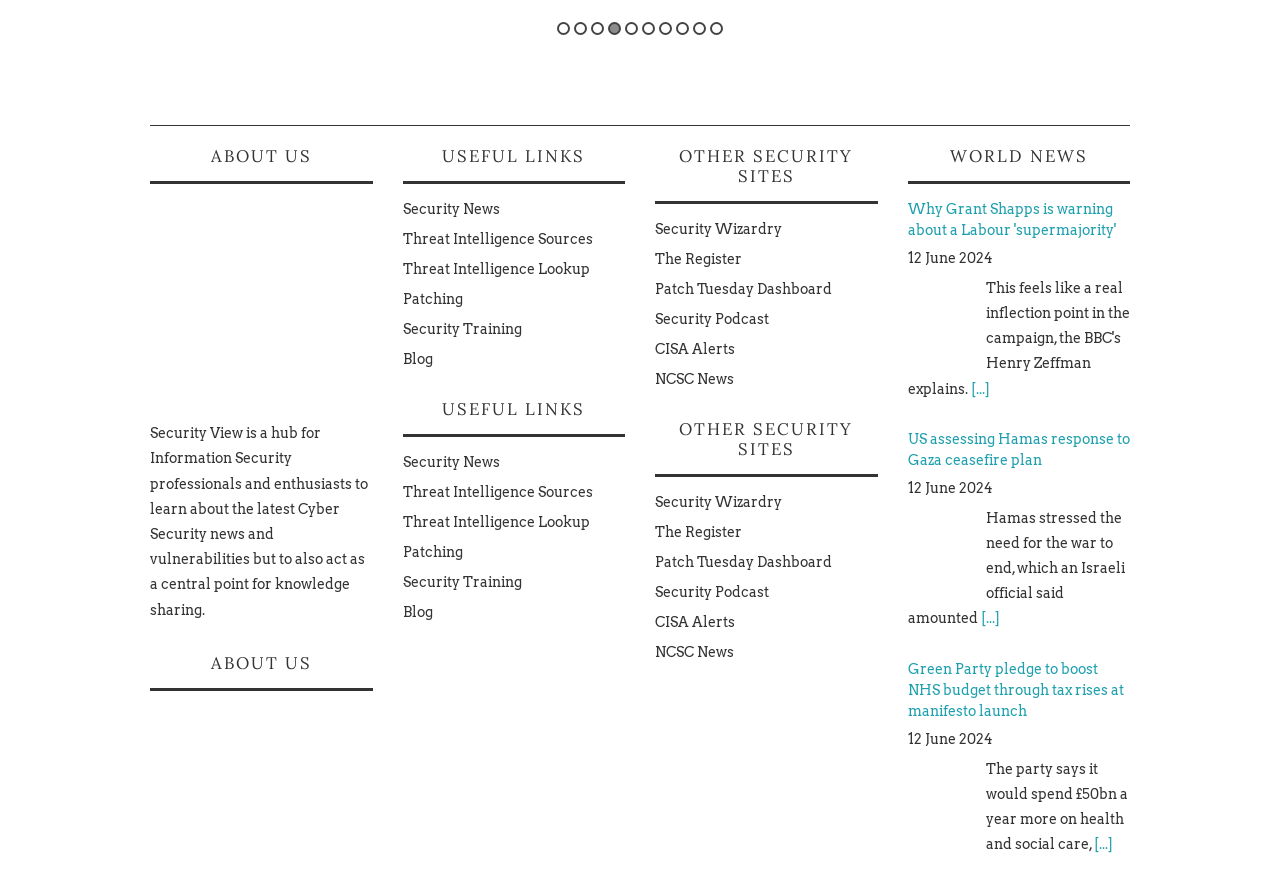Answer the question using only one word or a concise phrase: What is the name of the logo?

Logo